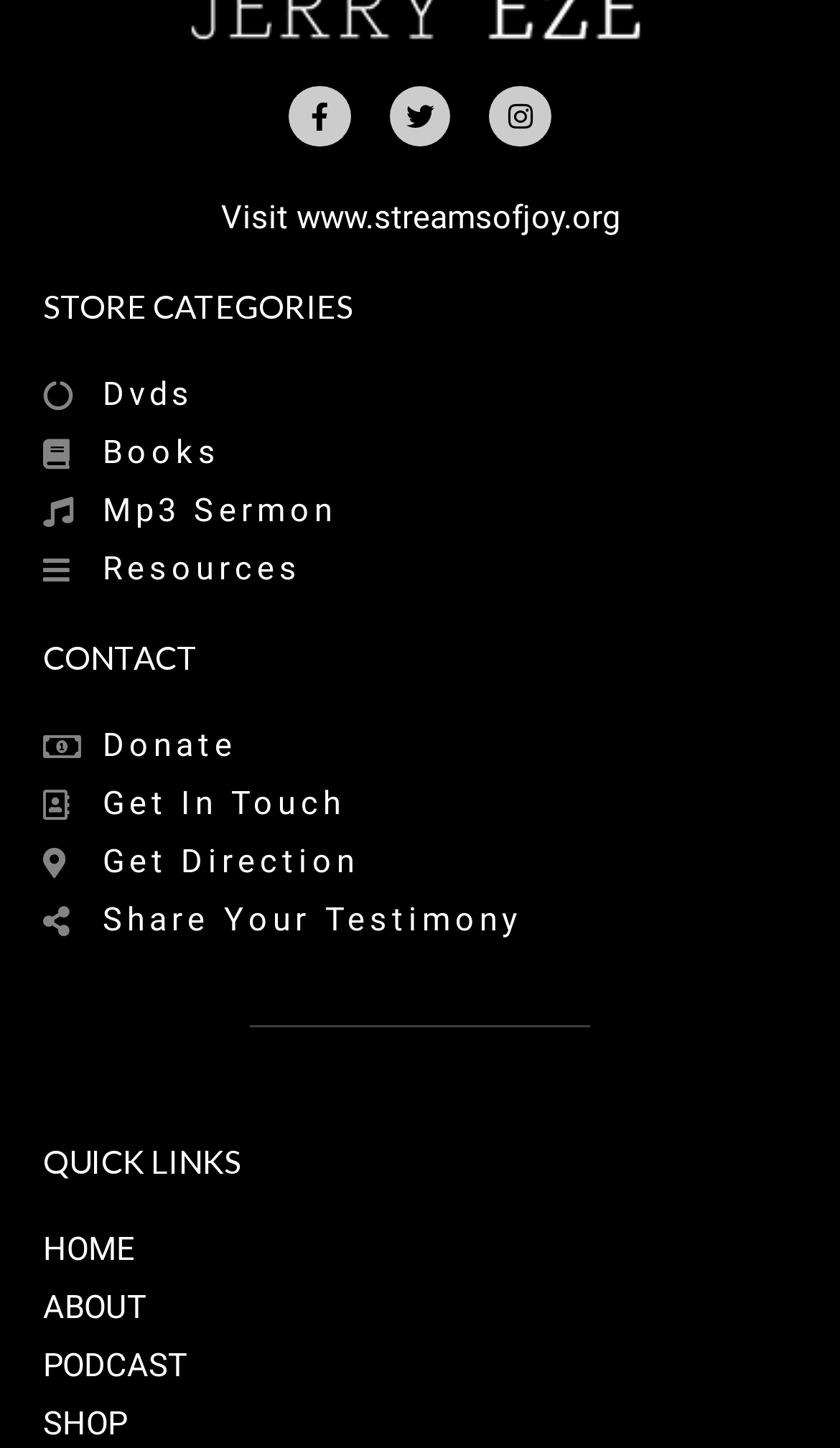Based on the description "Get in touch", find the bounding box of the specified UI element.

[0.051, 0.536, 0.949, 0.576]